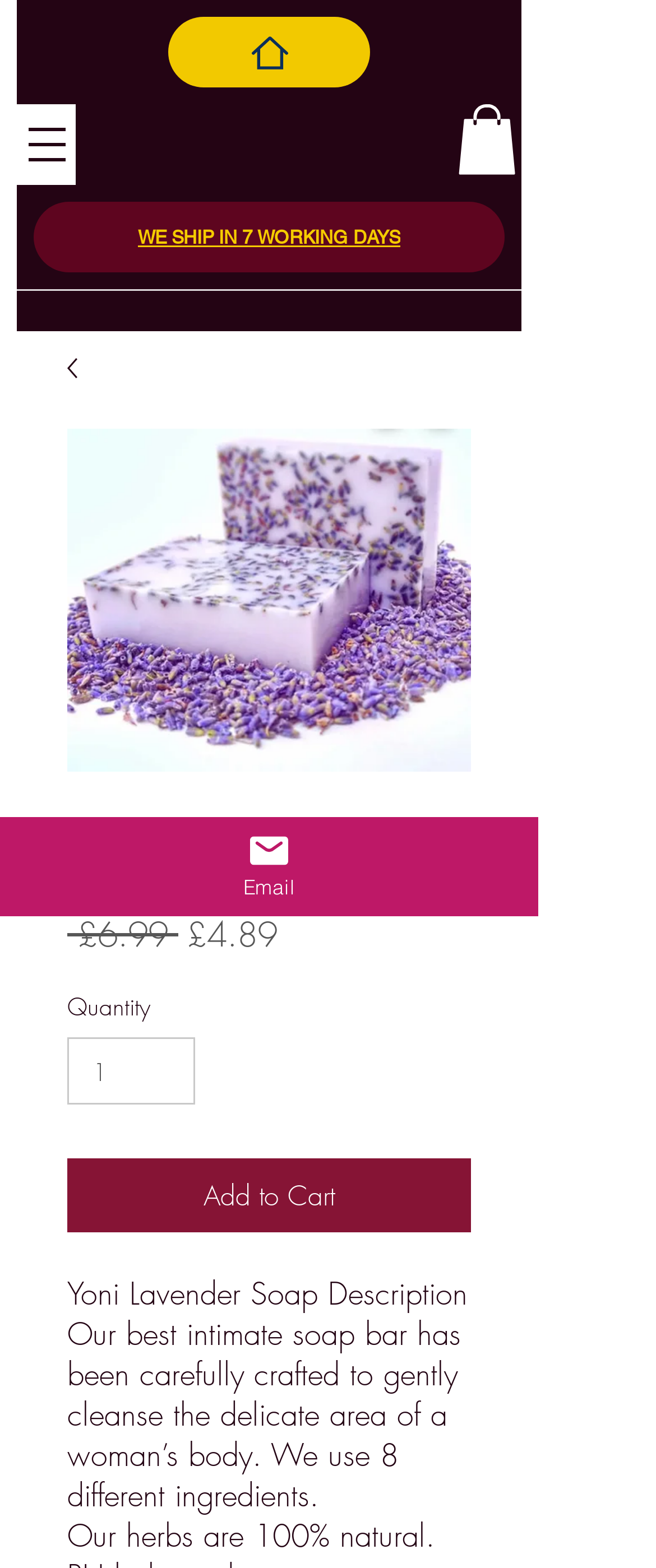Provide an in-depth caption for the elements present on the webpage.

This webpage is about Yoni Lavender Soap, a product from Pink Taco Palace. At the top, there is a navigation menu button on the left and a "Home" button on the right. Below the navigation menu button, there is a link stating that the website ships in 7 working days. 

On the main content area, there is a large image of the Yoni Lavender Soap product, accompanied by a heading with the same name. Below the image, the product's price is displayed, with a regular price of £6.99 and a sale price of £4.89. 

Next to the price, there is a quantity selector and an "Add to Cart" button. Below these elements, there is a product description, which explains that the soap bar is carefully crafted to gently cleanse the delicate area of a woman's body, using 8 different ingredients, and that the herbs used are 100% natural. 

On the top right, there is a link with an image, and at the bottom, there is an "Email" link with an image.